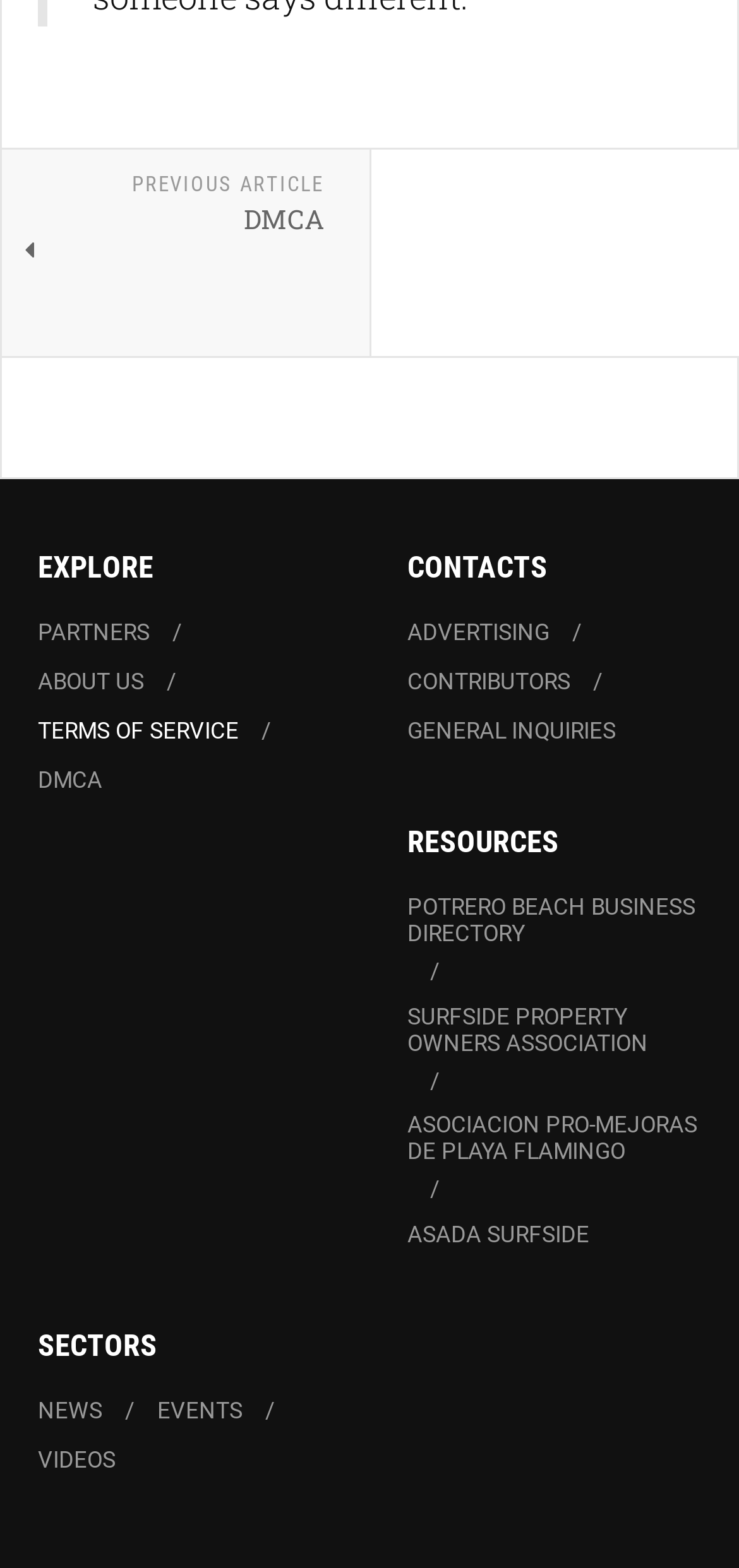Answer the following query with a single word or phrase:
How many headings are on this webpage?

5